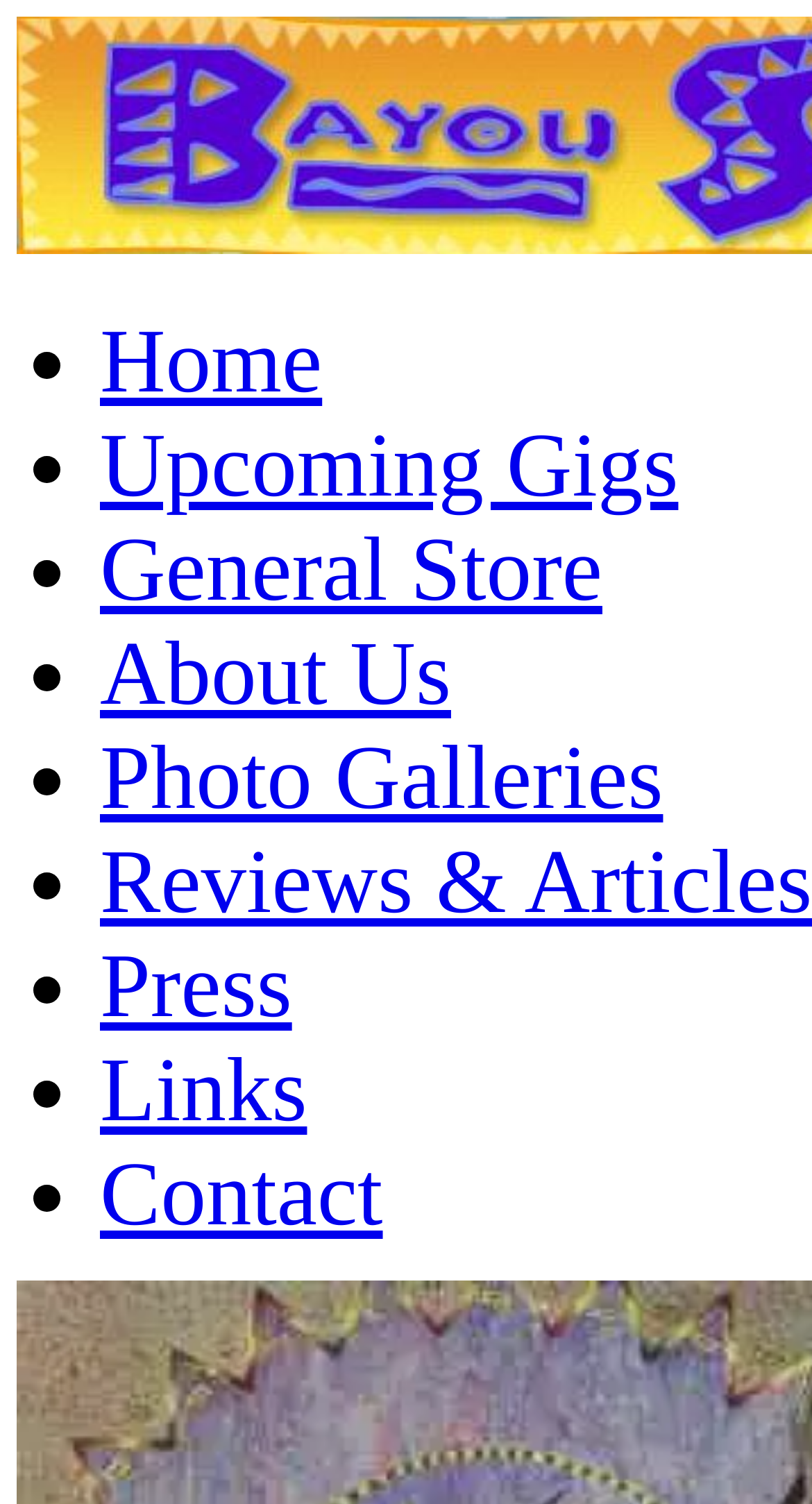Identify the bounding box coordinates of the clickable region to carry out the given instruction: "Contact the website manager".

None